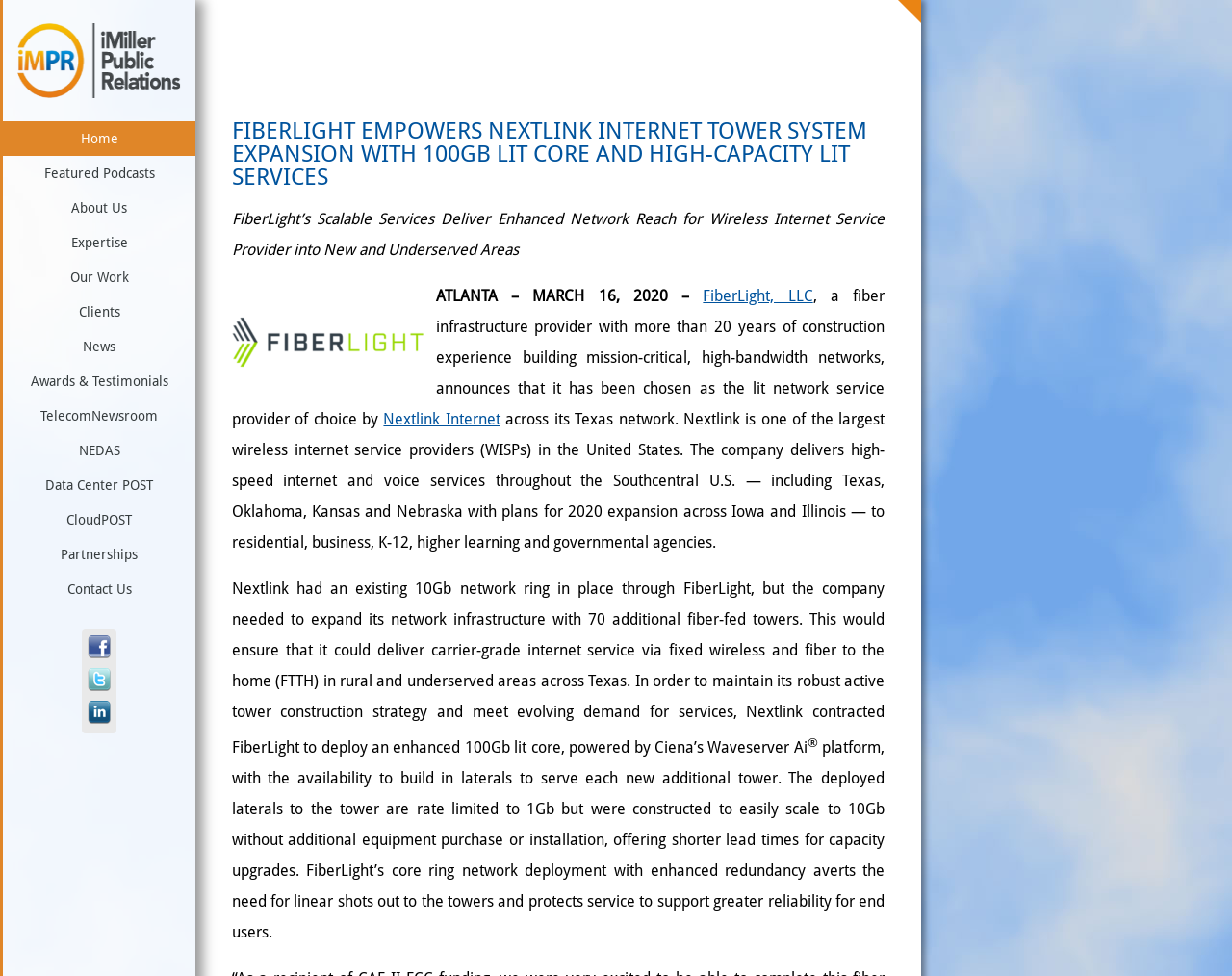Provide the bounding box coordinates for the area that should be clicked to complete the instruction: "Check out 'Nextlink Internet'".

[0.311, 0.42, 0.406, 0.439]